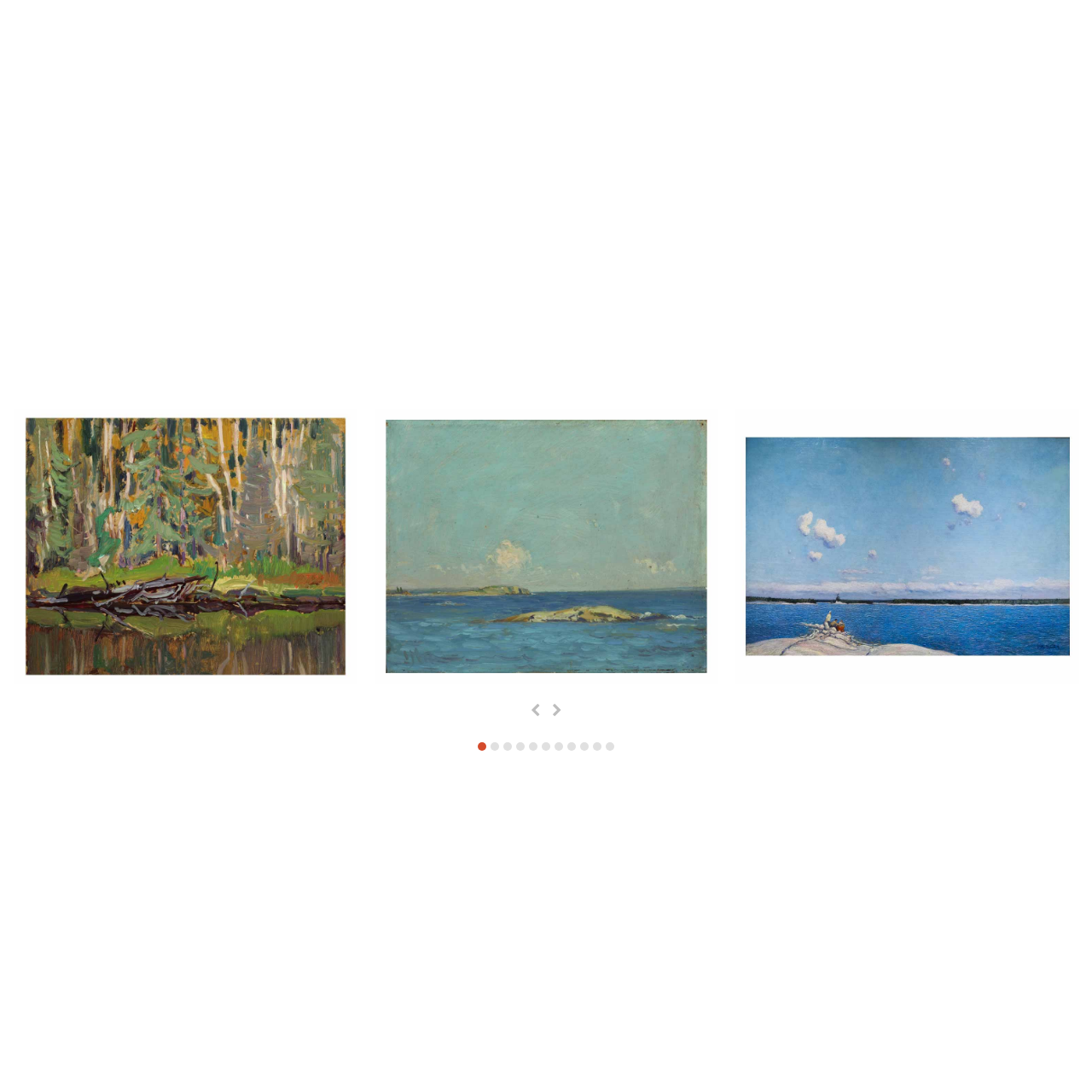Craft an in-depth description of the visual elements captured within the red box.

The image titled "View from Split Rock, 1912" showcases a stunning landscape painting by an artist who was notably influenced by the natural beauty of the Canadian wilderness. This work captures the breathtaking view from Split Rock, depicting lush greenery, serene waters, and the dramatic interplay of light and shadow, which are characteristic of early 20th-century Canadian art. The painting reflects the artist's mastery in blending vibrant colors and natural elements, inviting viewers into a tranquil moment within the Canadian landscape. This artwork encapsulates the essence of the artist's connection to nature and their dedication to exploring the Canadian environment through their creative lens.